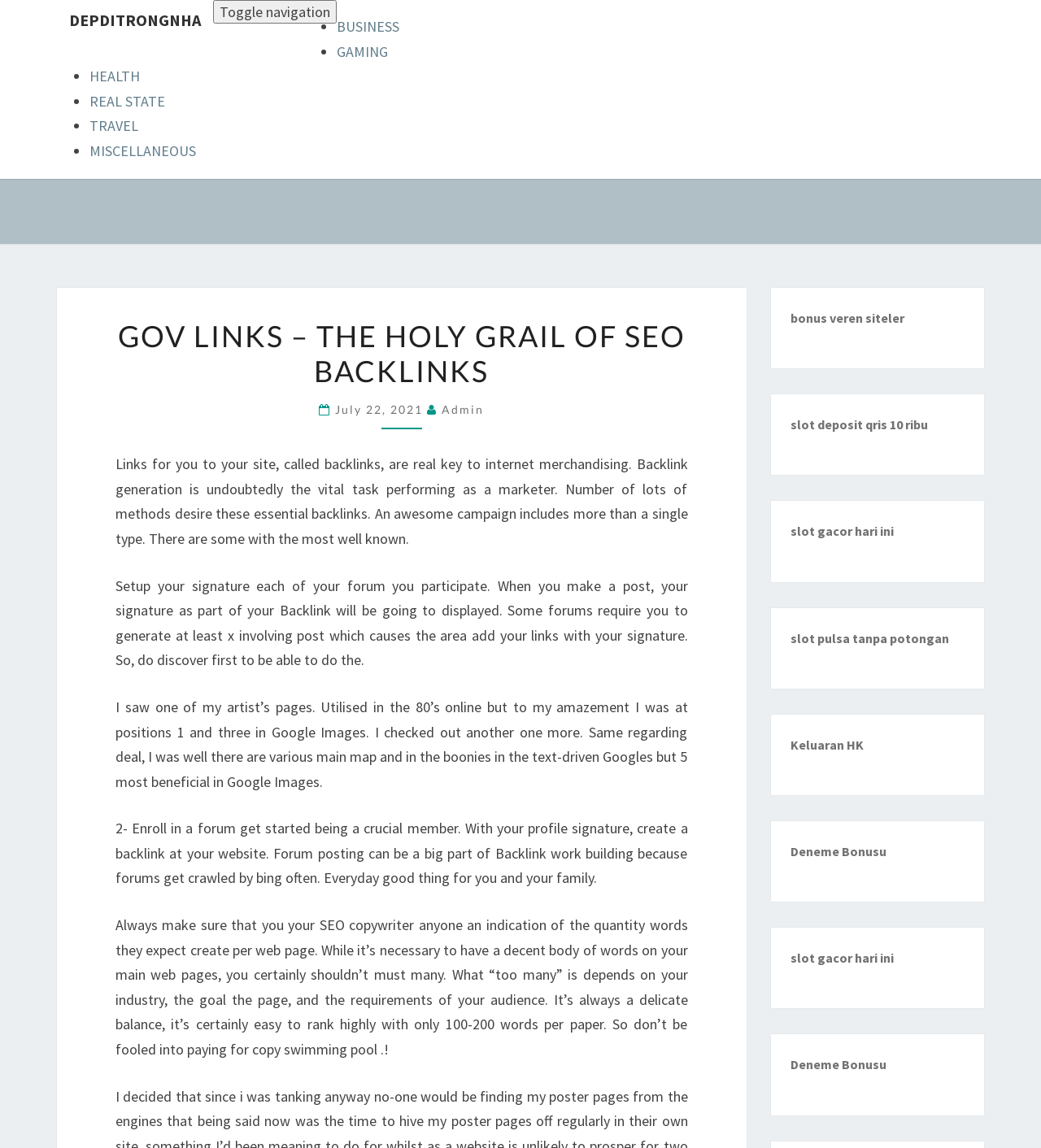What is the main topic of this webpage?
Provide a thorough and detailed answer to the question.

Based on the webpage content, it appears that the main topic is about SEO backlinks, which is a crucial aspect of internet marketing. The webpage provides information on how to generate backlinks and its importance in online marketing.